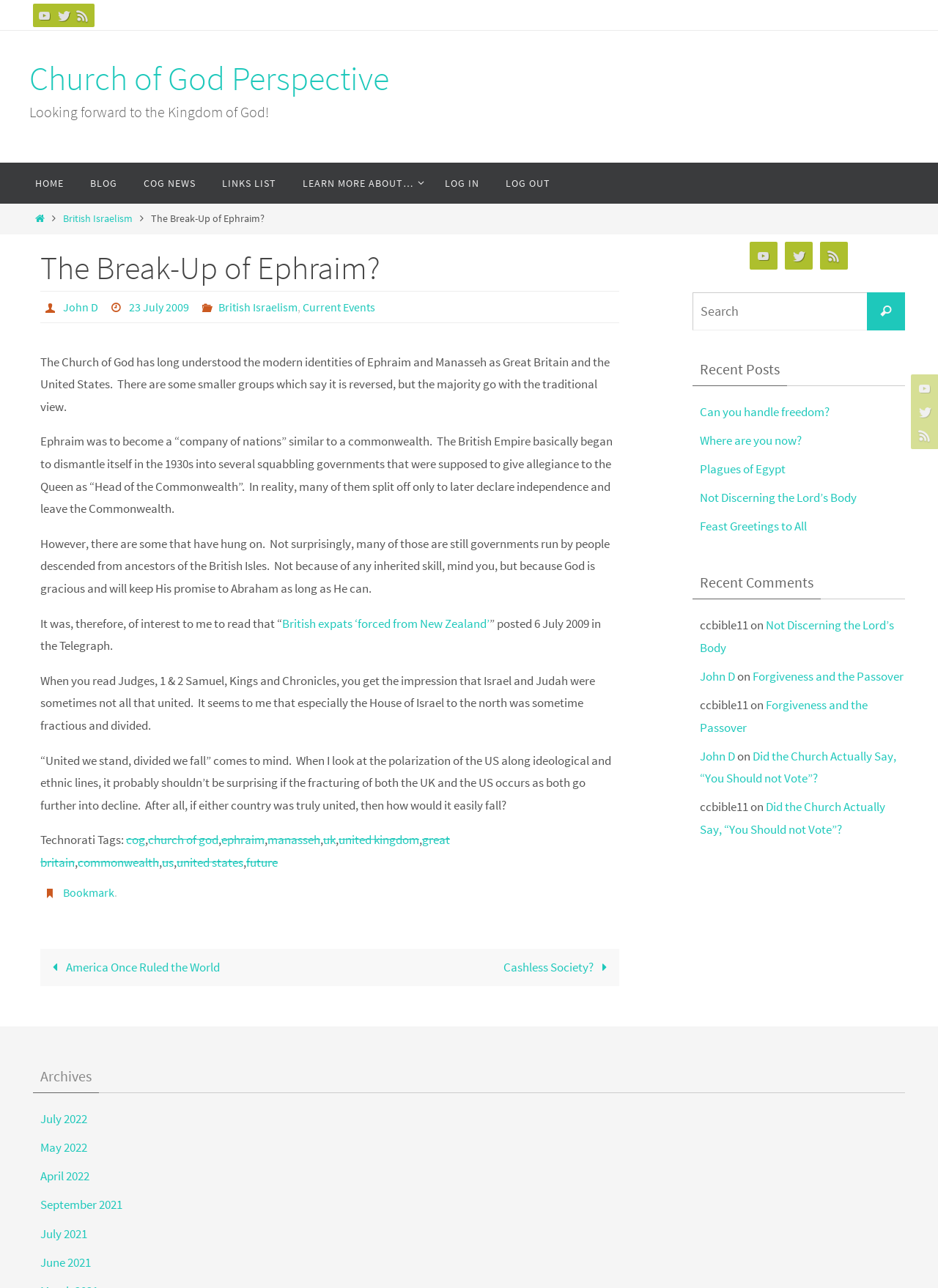What is the category of this article? Examine the screenshot and reply using just one word or a brief phrase.

British Israelism